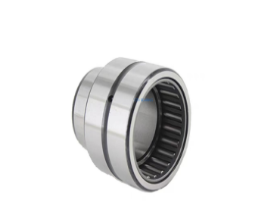What is the primary function of this bearing?
Refer to the image and provide a thorough answer to the question.

According to the caption, the bearing is designed to minimize friction and enhance operational efficiency, making it suitable for applications requiring high load capacity and minimal radial space.